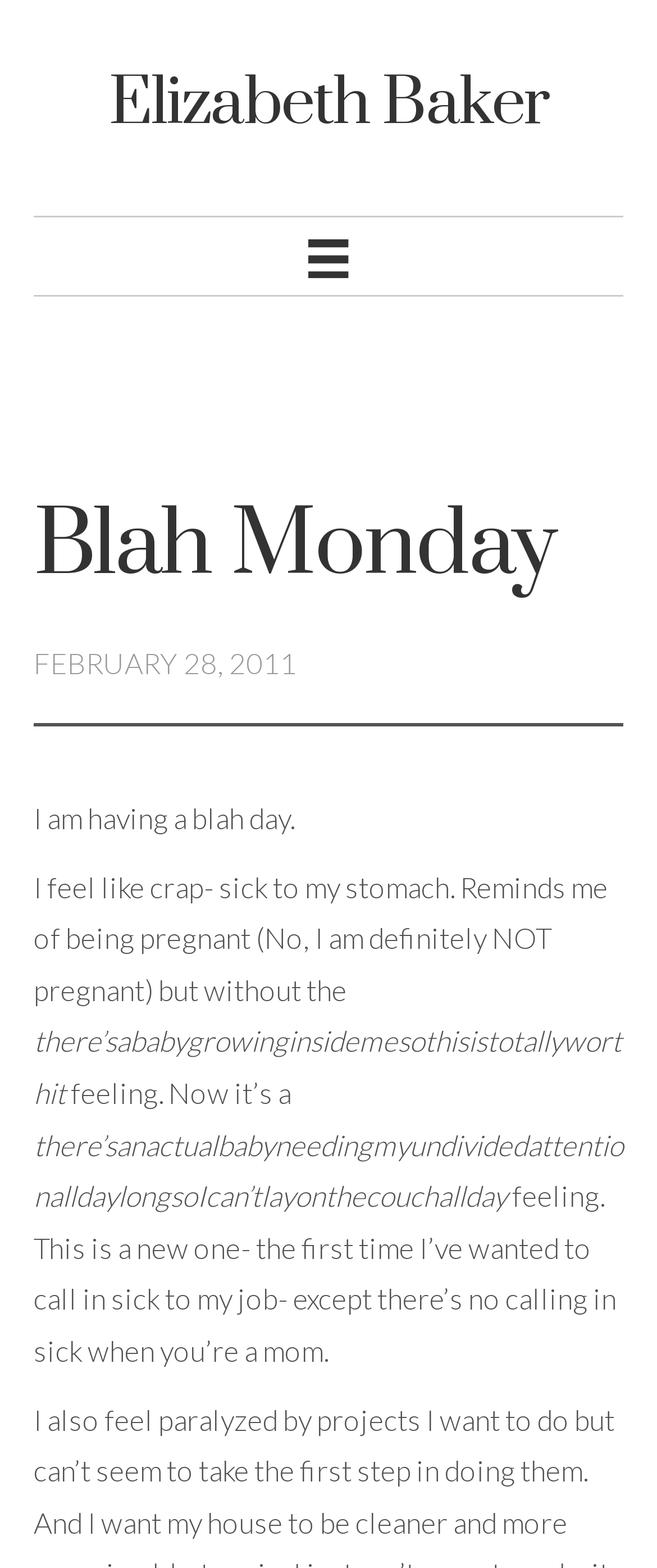What is the author's occupation?
From the screenshot, provide a brief answer in one word or phrase.

Mom